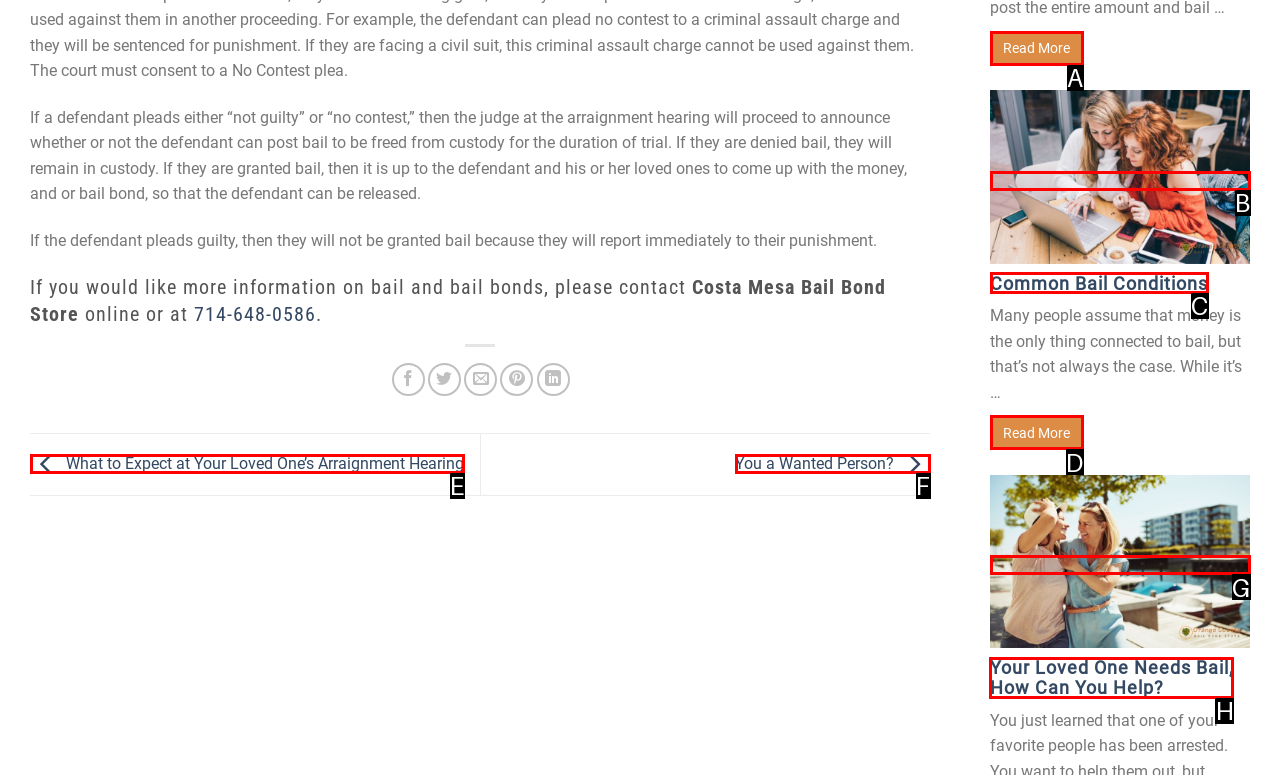Tell me the letter of the correct UI element to click for this instruction: Click on 'Food & Cooking'. Answer with the letter only.

None